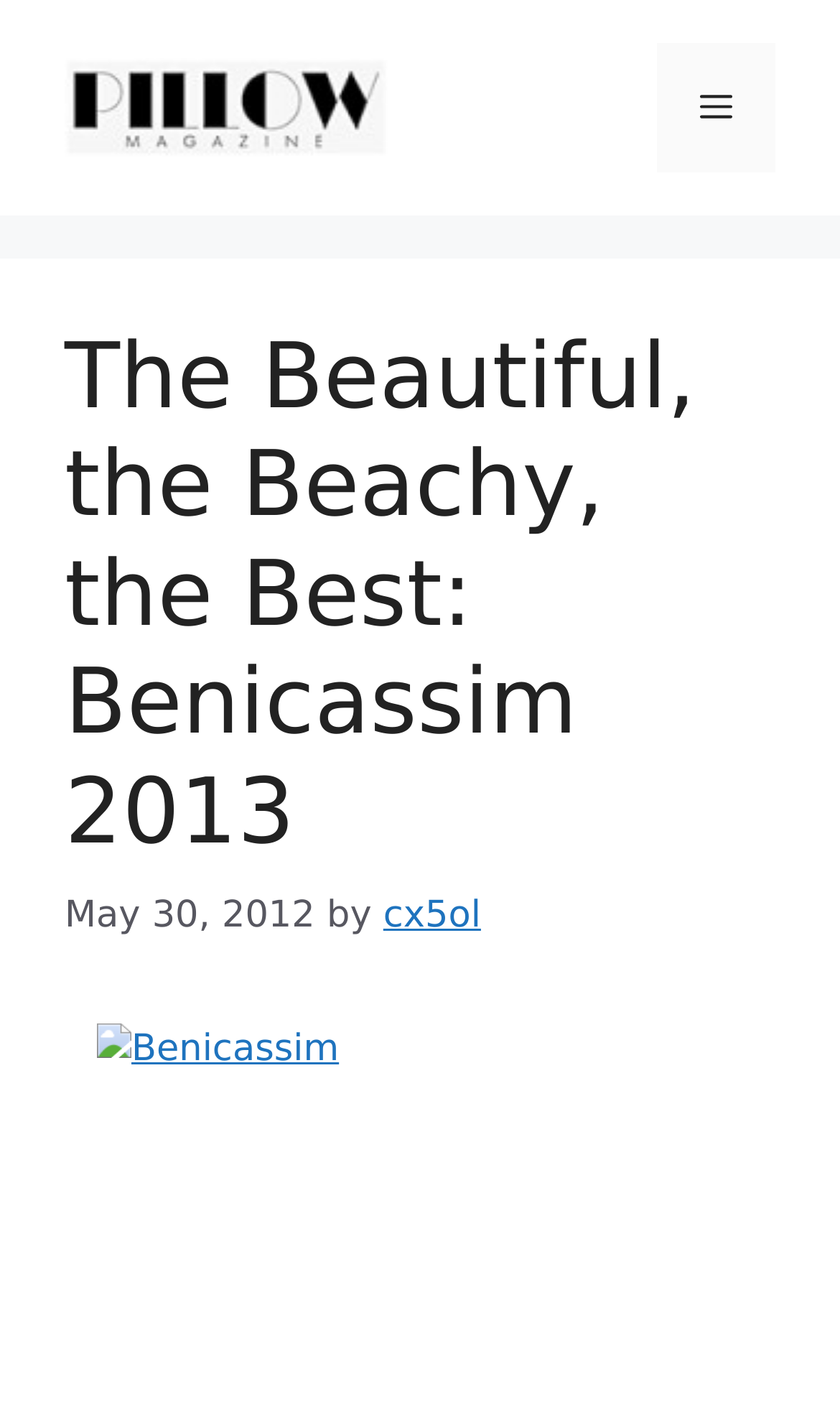Determine the bounding box for the HTML element described here: "cx5ol". The coordinates should be given as [left, top, right, bottom] with each number being a float between 0 and 1.

[0.456, 0.636, 0.573, 0.667]